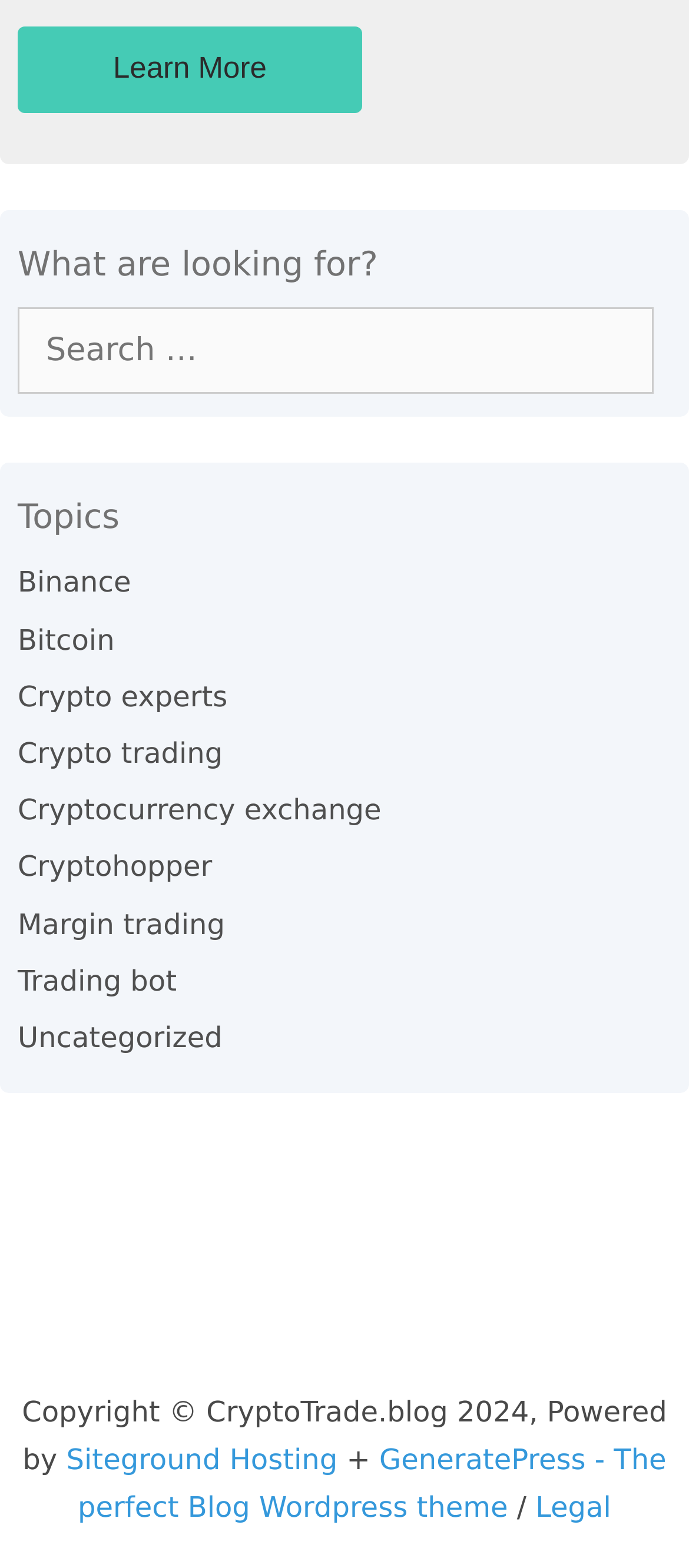What is the theme of the website's blog?
Answer with a single word or phrase by referring to the visual content.

GeneratePress